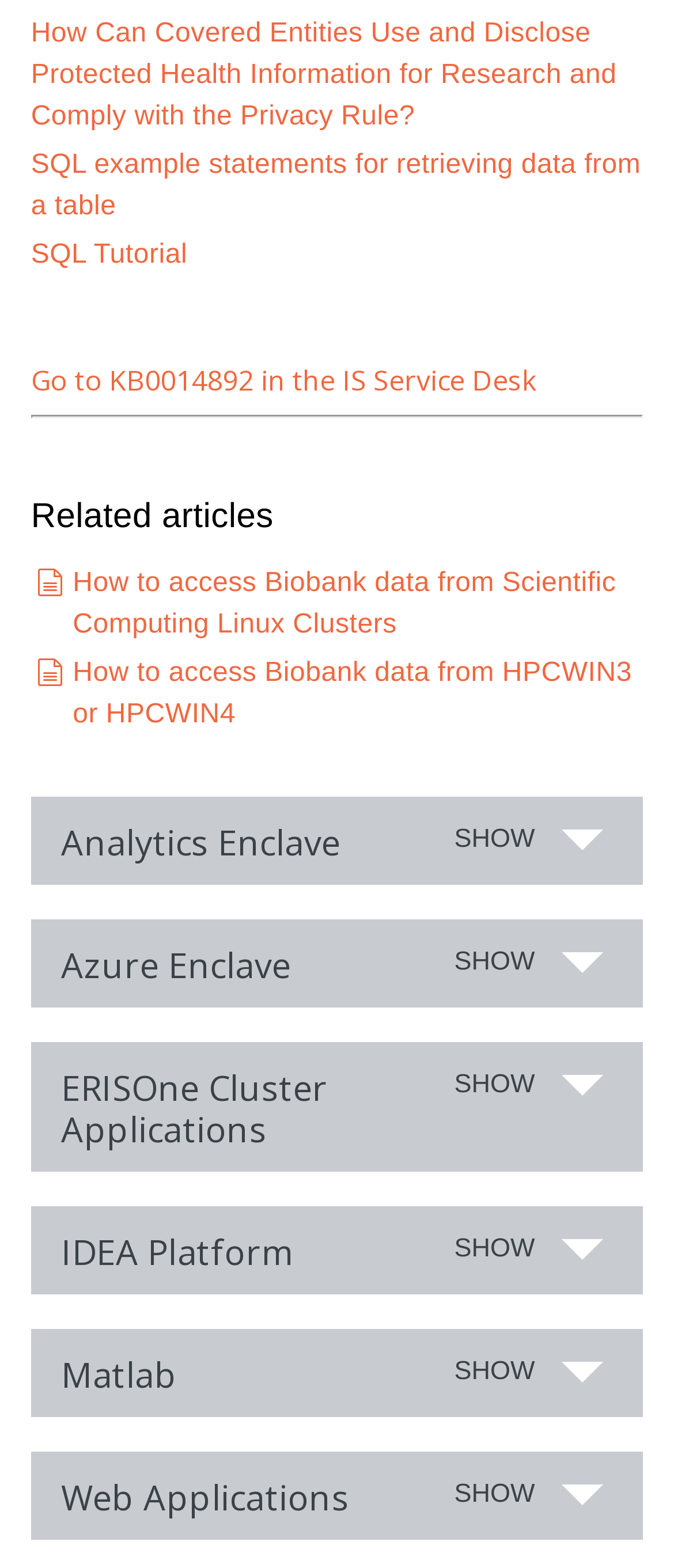Find the bounding box coordinates of the element to click in order to complete the given instruction: "Click on the SHOW button to expand Analytics Enclave."

[0.659, 0.525, 0.909, 0.546]